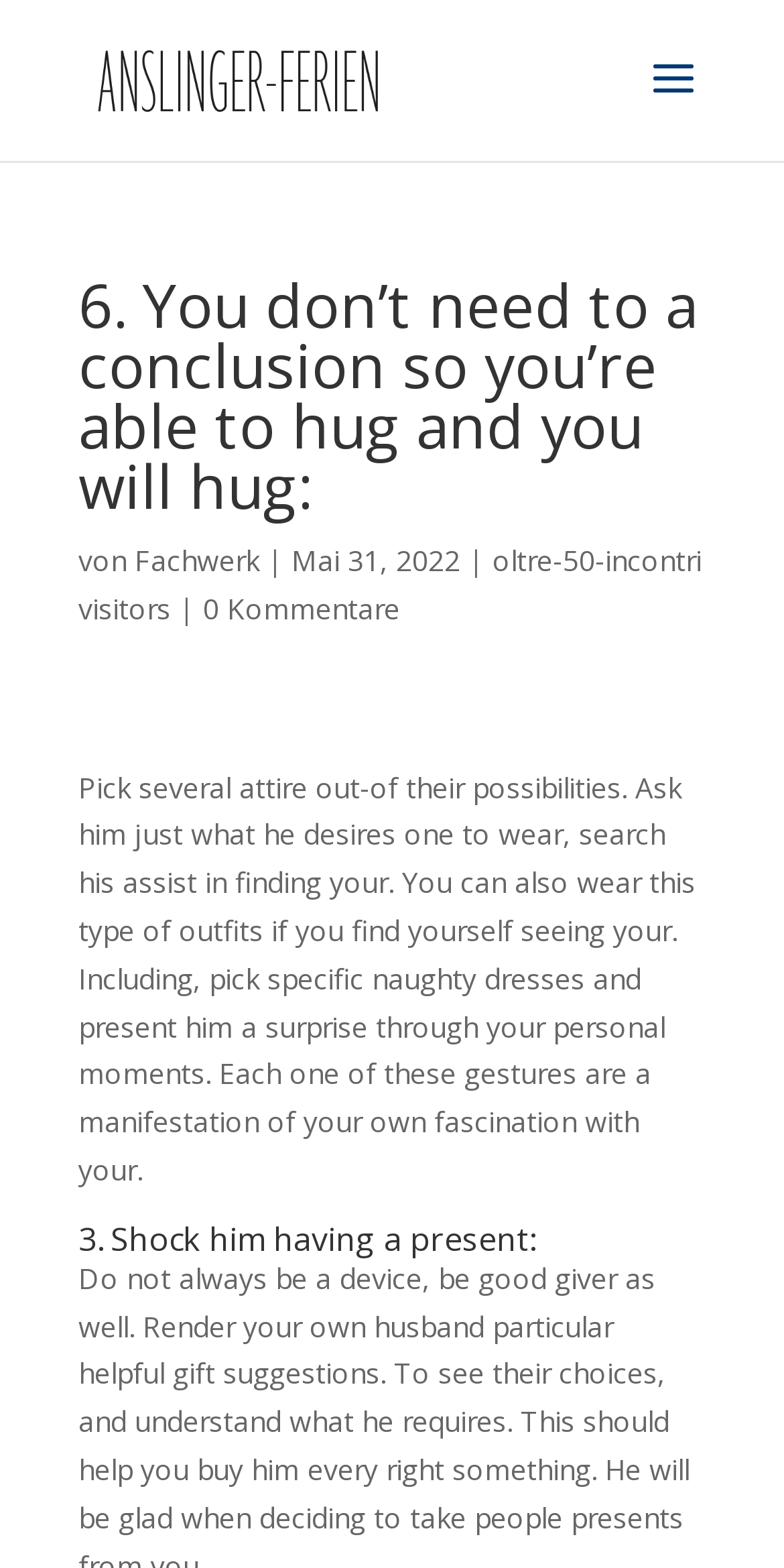Please use the details from the image to answer the following question comprehensively:
What is the purpose of the gestures mentioned in the text?

I analyzed the text content of the StaticText element and found that the gestures mentioned are a manifestation of one's fascination with someone.